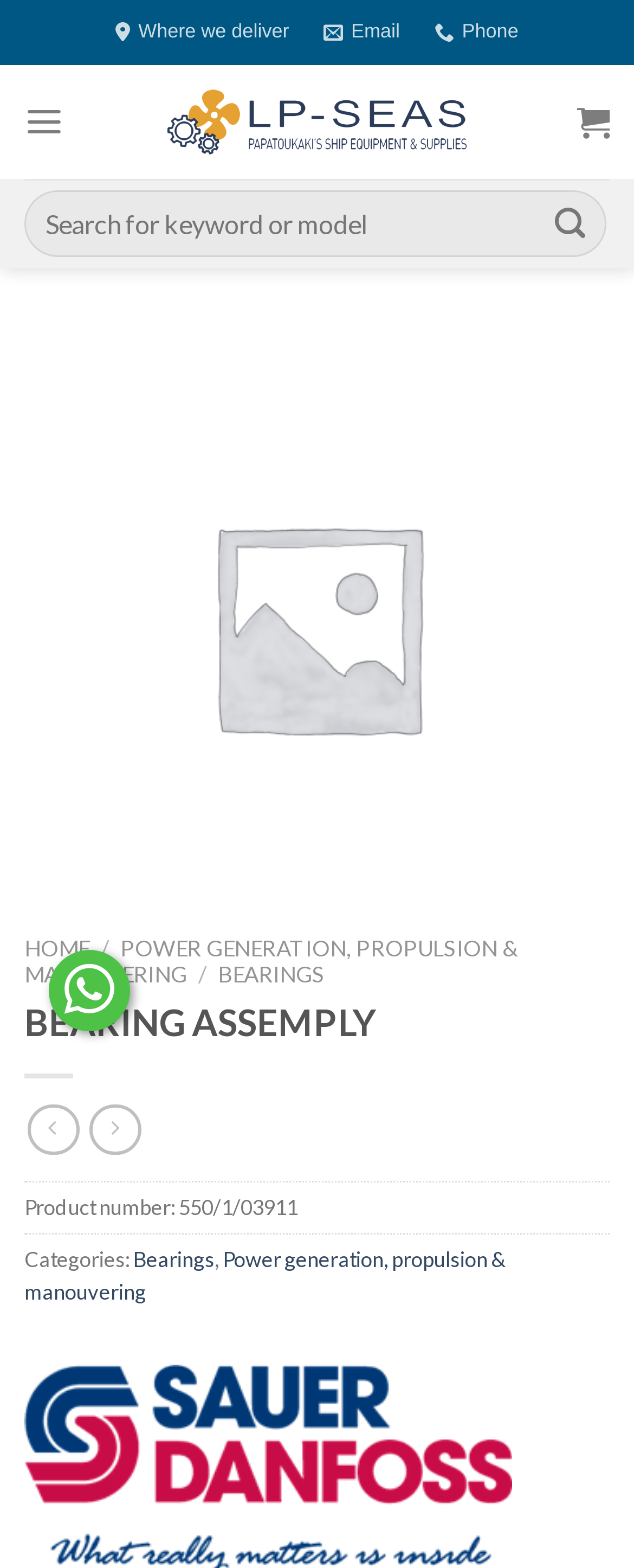Locate the bounding box coordinates of the item that should be clicked to fulfill the instruction: "Go to 'HOME'".

[0.038, 0.596, 0.141, 0.613]